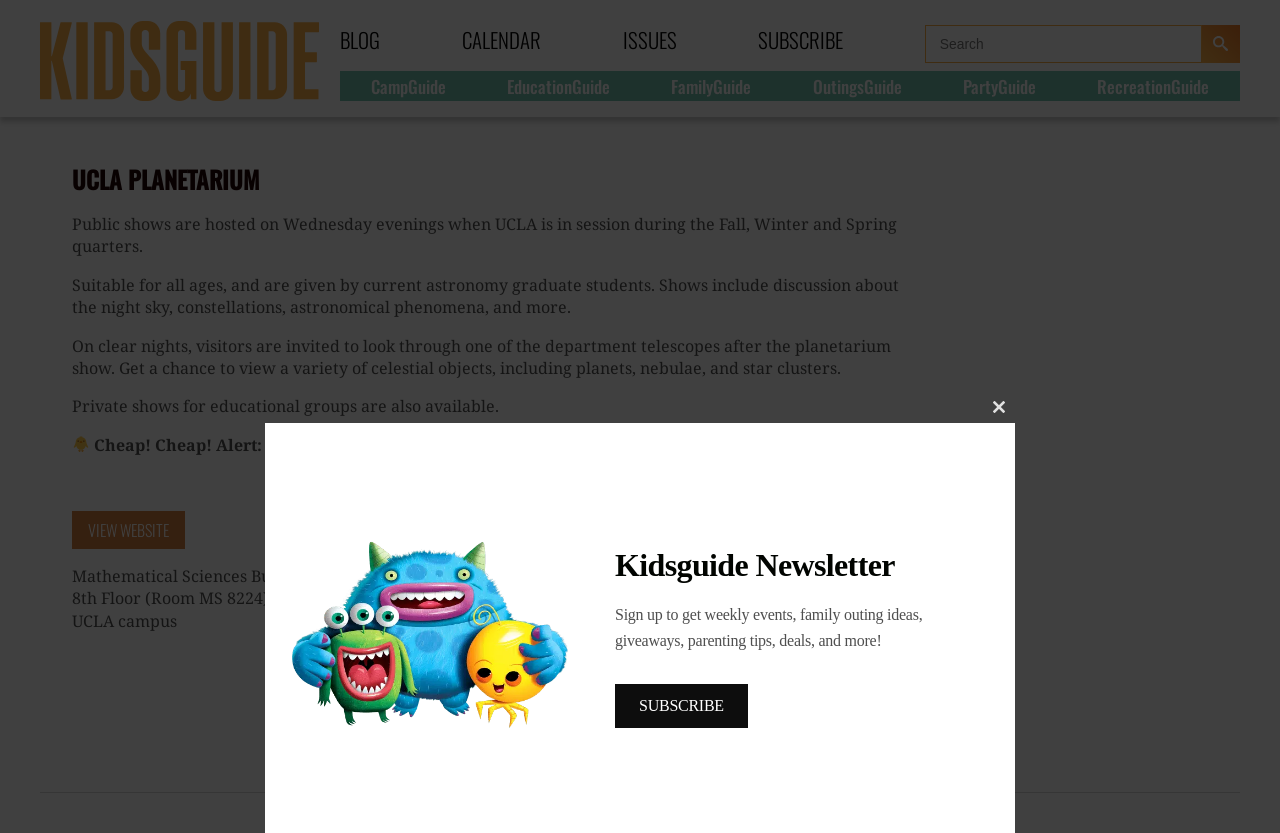Please identify the bounding box coordinates for the region that you need to click to follow this instruction: "Visit the UCLA Planetarium website".

[0.056, 0.613, 0.145, 0.659]